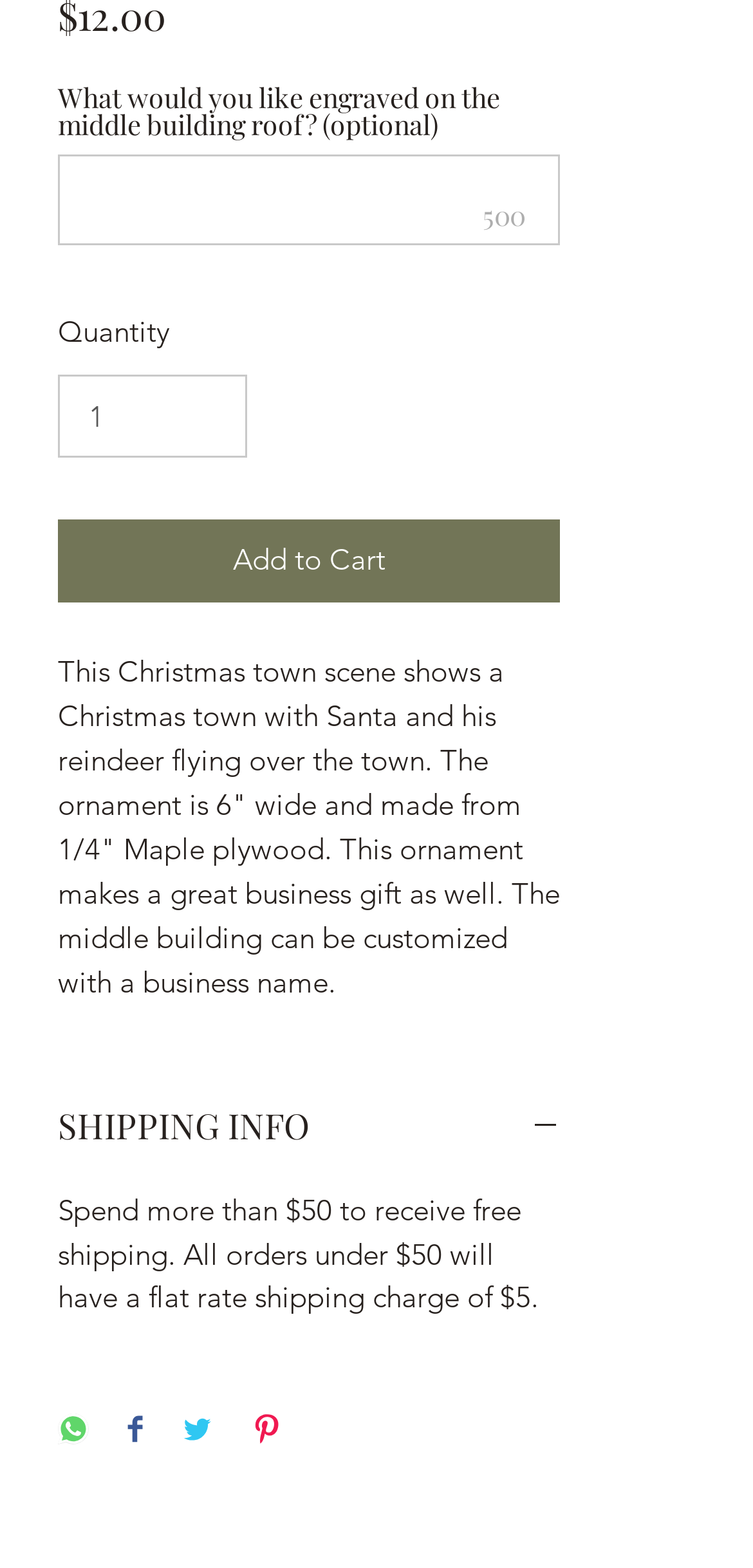Identify the bounding box coordinates of the element to click to follow this instruction: 'Add to cart'. Ensure the coordinates are four float values between 0 and 1, provided as [left, top, right, bottom].

[0.077, 0.332, 0.744, 0.384]